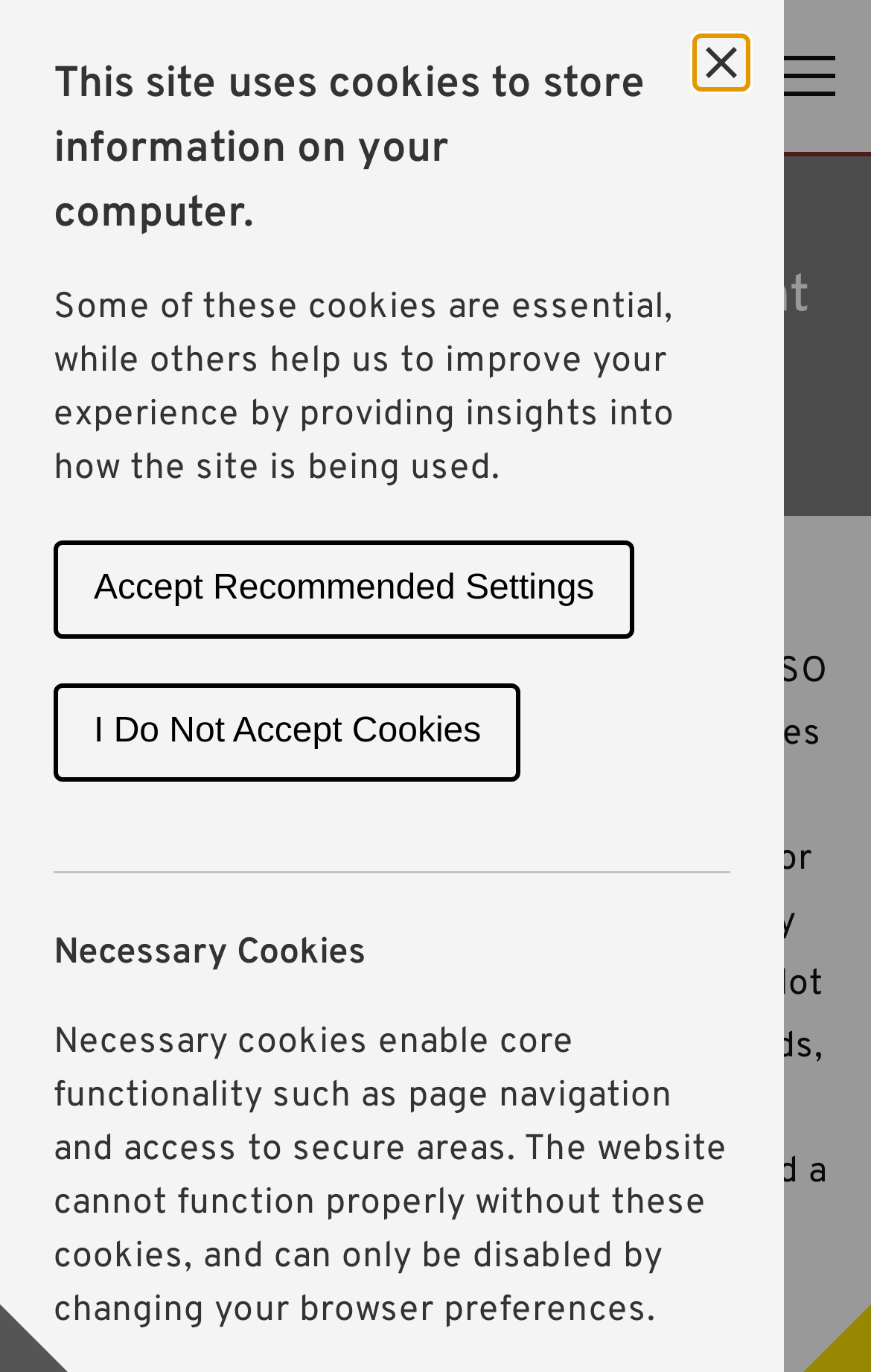Please answer the following question using a single word or phrase: 
How many images are on the top right corner?

Three